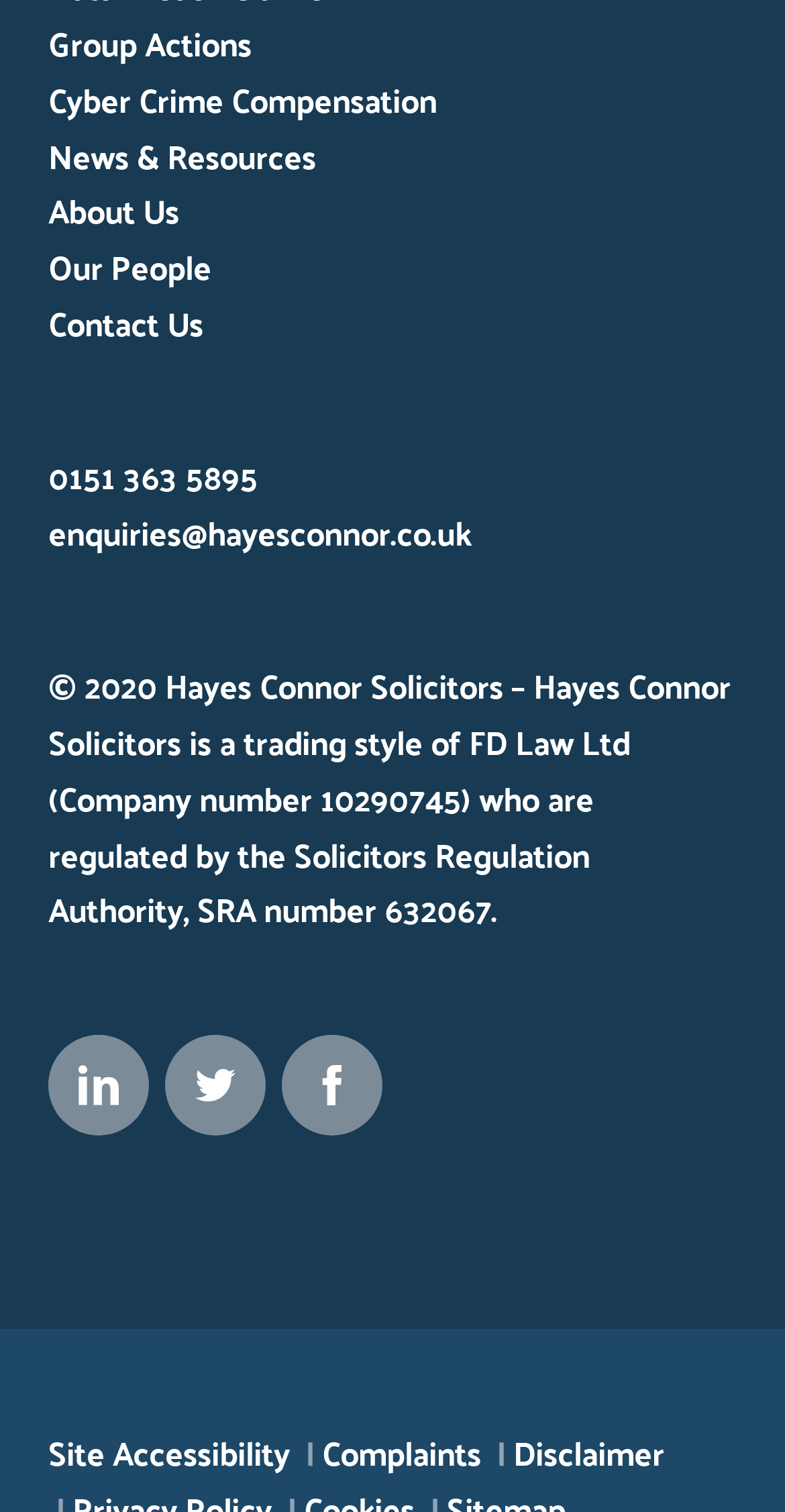What is the phone number to contact?
Using the information from the image, provide a comprehensive answer to the question.

I found the phone number to contact by looking at the link with the text '0151 363 5895', which is located below the top navigation menu.